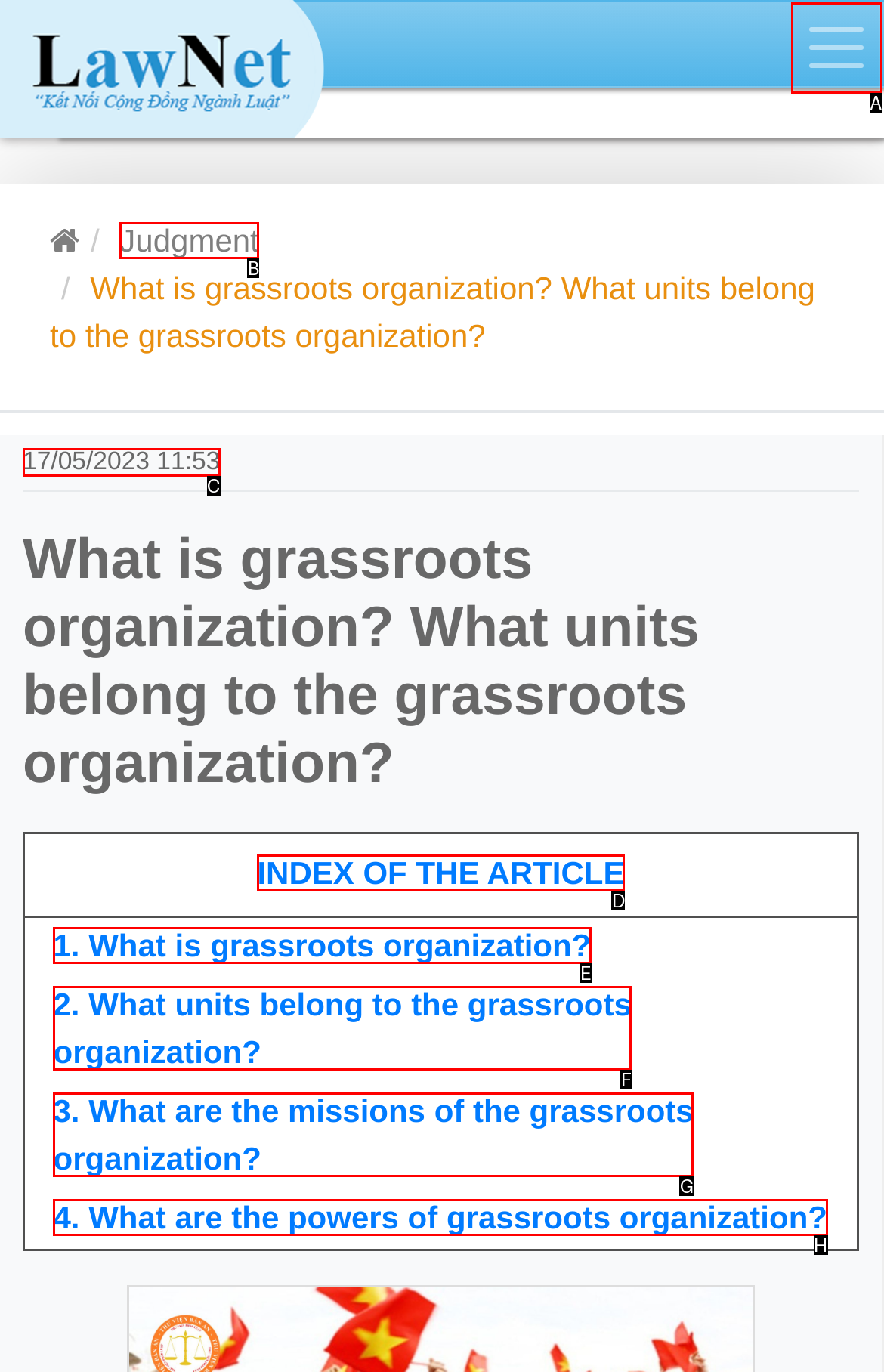Identify the correct lettered option to click in order to perform this task: Check the date and time. Respond with the letter.

C